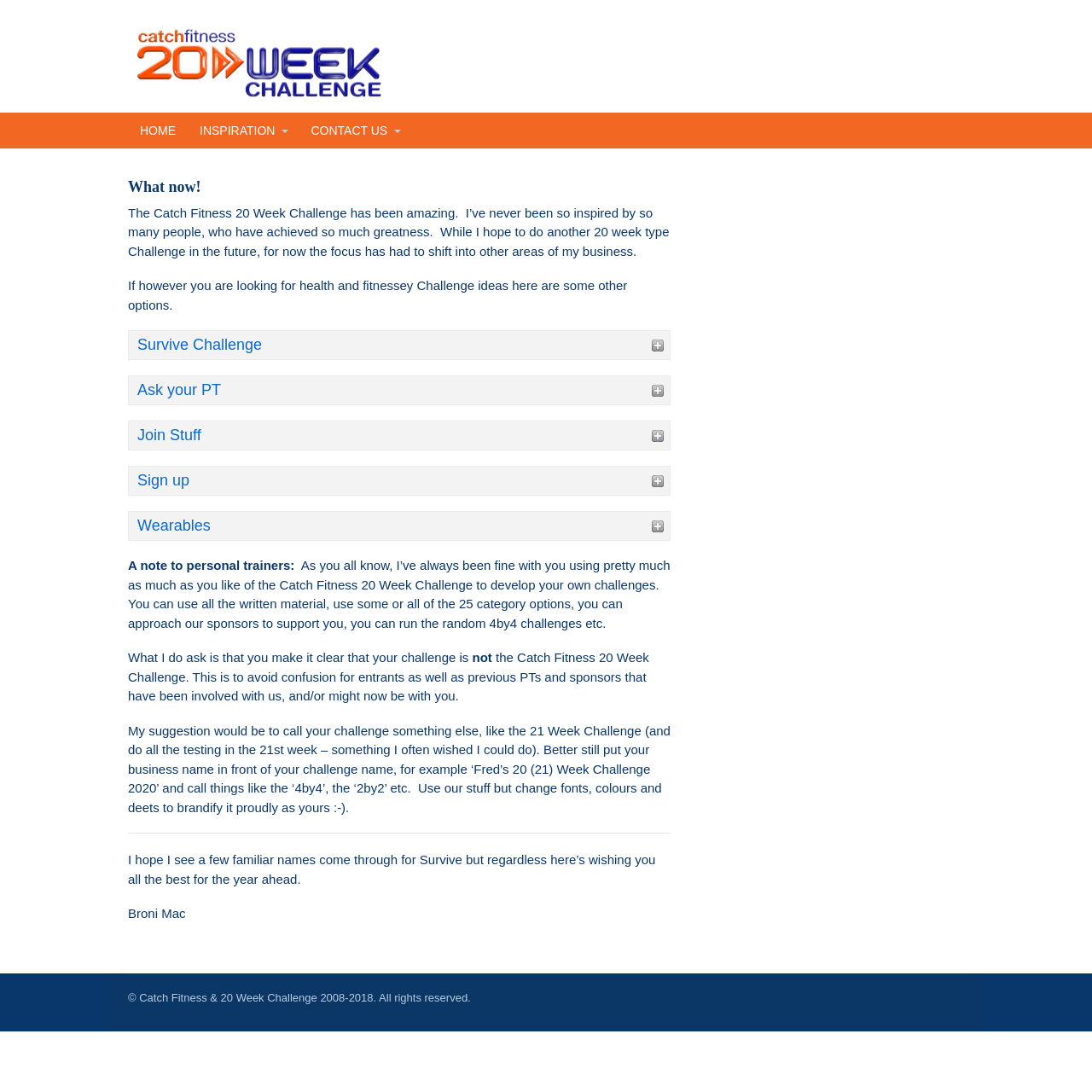Find the bounding box of the UI element described as follows: "Ask your PT".

[0.118, 0.345, 0.613, 0.37]